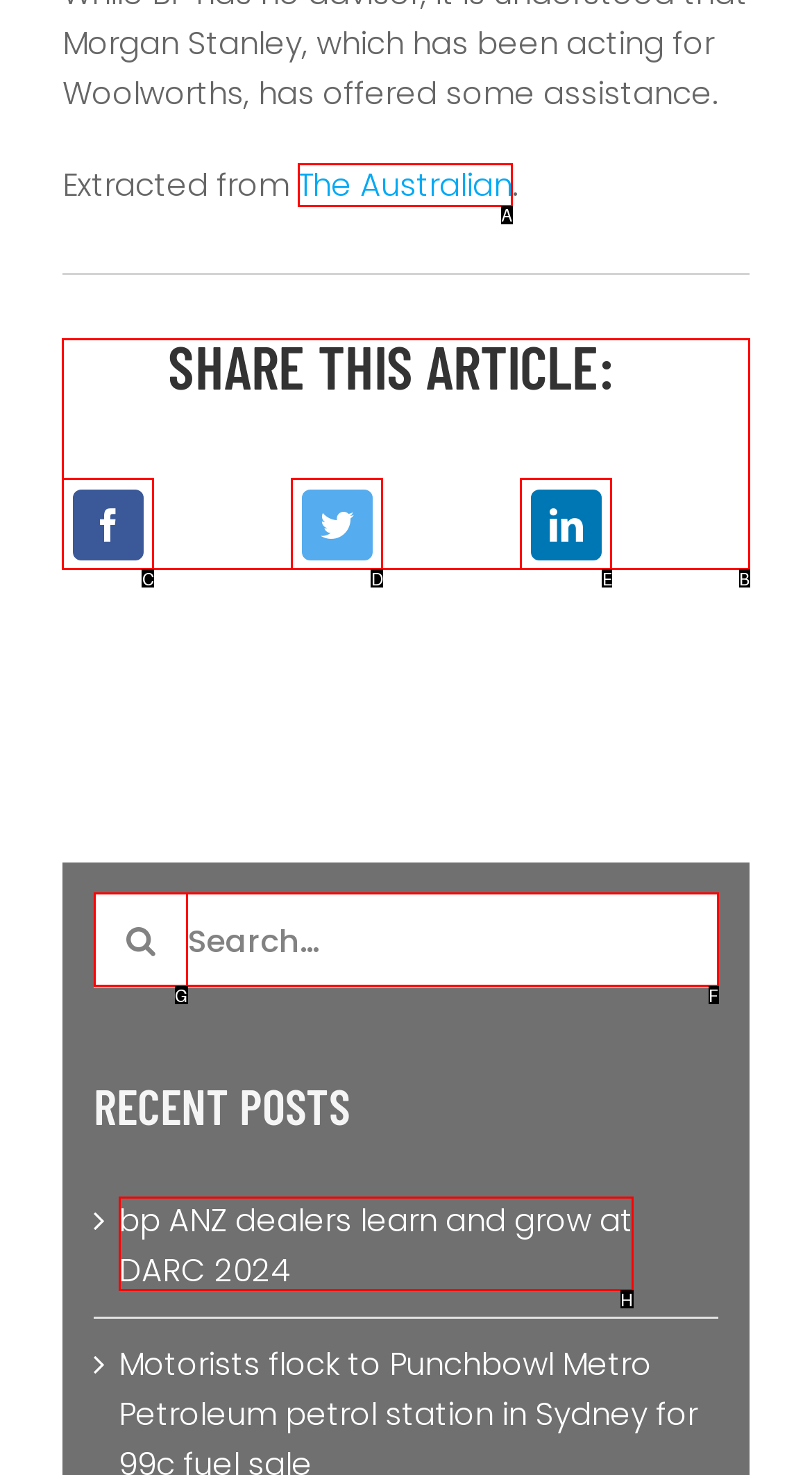Determine the appropriate lettered choice for the task: Read the article from The Australian. Reply with the correct letter.

A